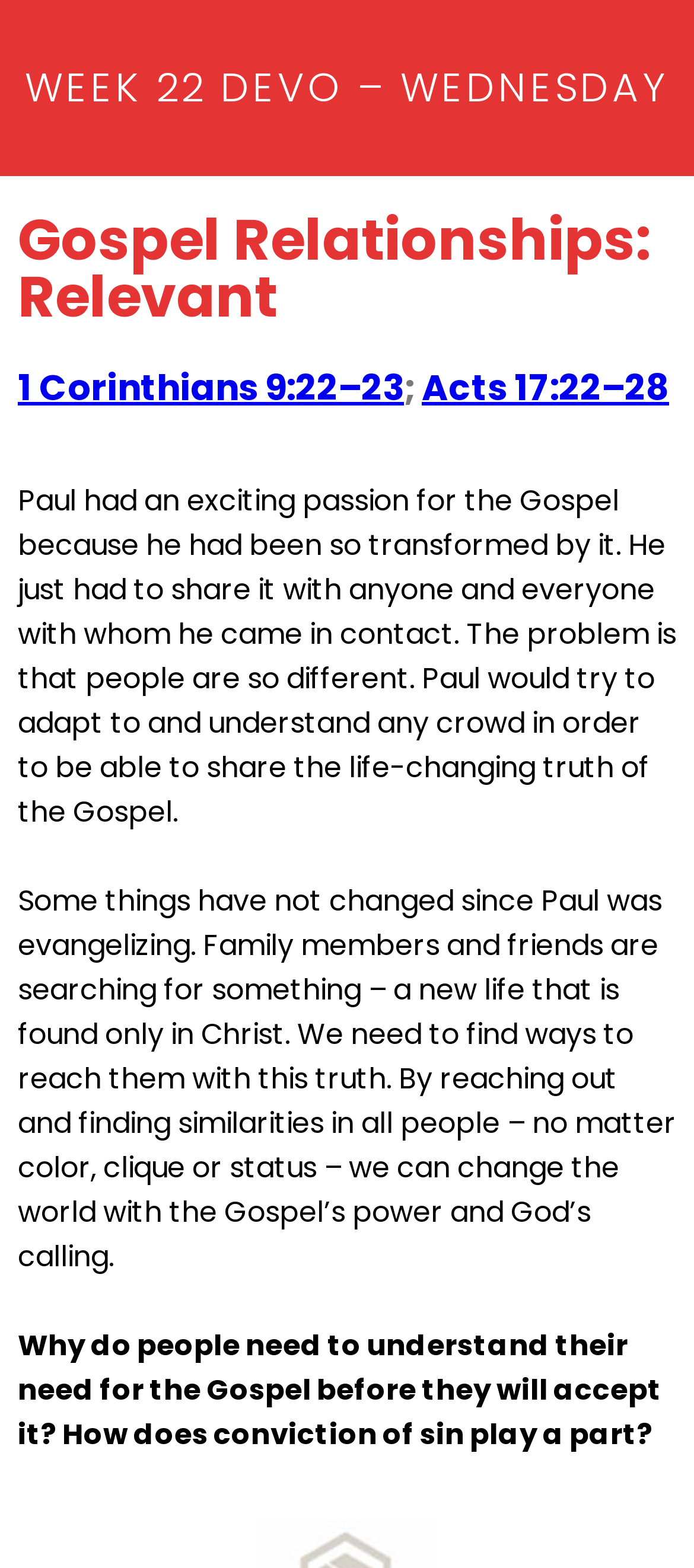What is the goal of reaching out to people with the Gospel?
Analyze the image and provide a thorough answer to the question.

The devotional states that by reaching out and finding similarities in all people, we can change the world with the Gospel's power and God's calling, indicating that the ultimate goal is to bring about positive change in the world.